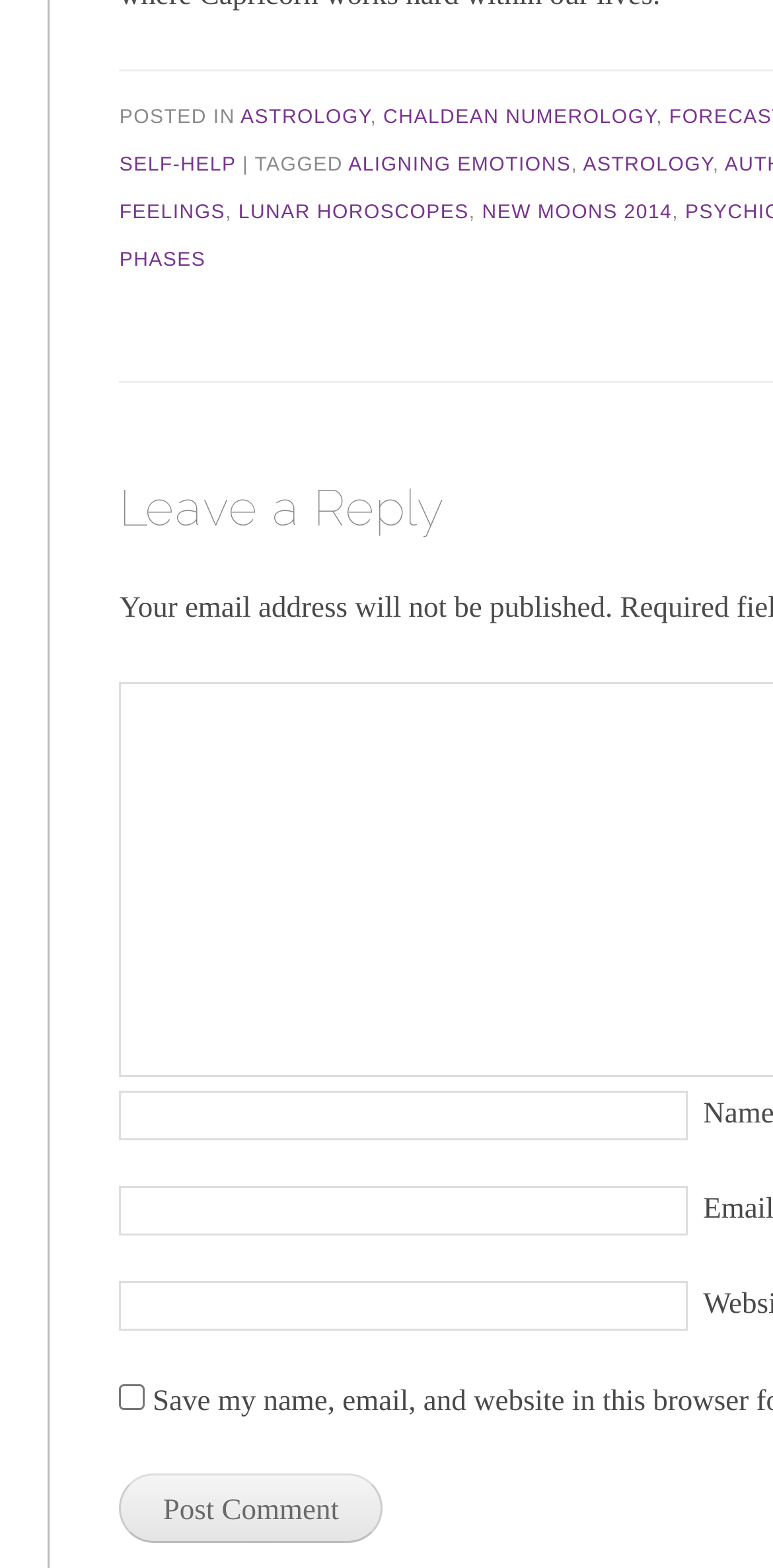Specify the bounding box coordinates of the region I need to click to perform the following instruction: "Access July 2018". The coordinates must be four float numbers in the range of 0 to 1, i.e., [left, top, right, bottom].

None